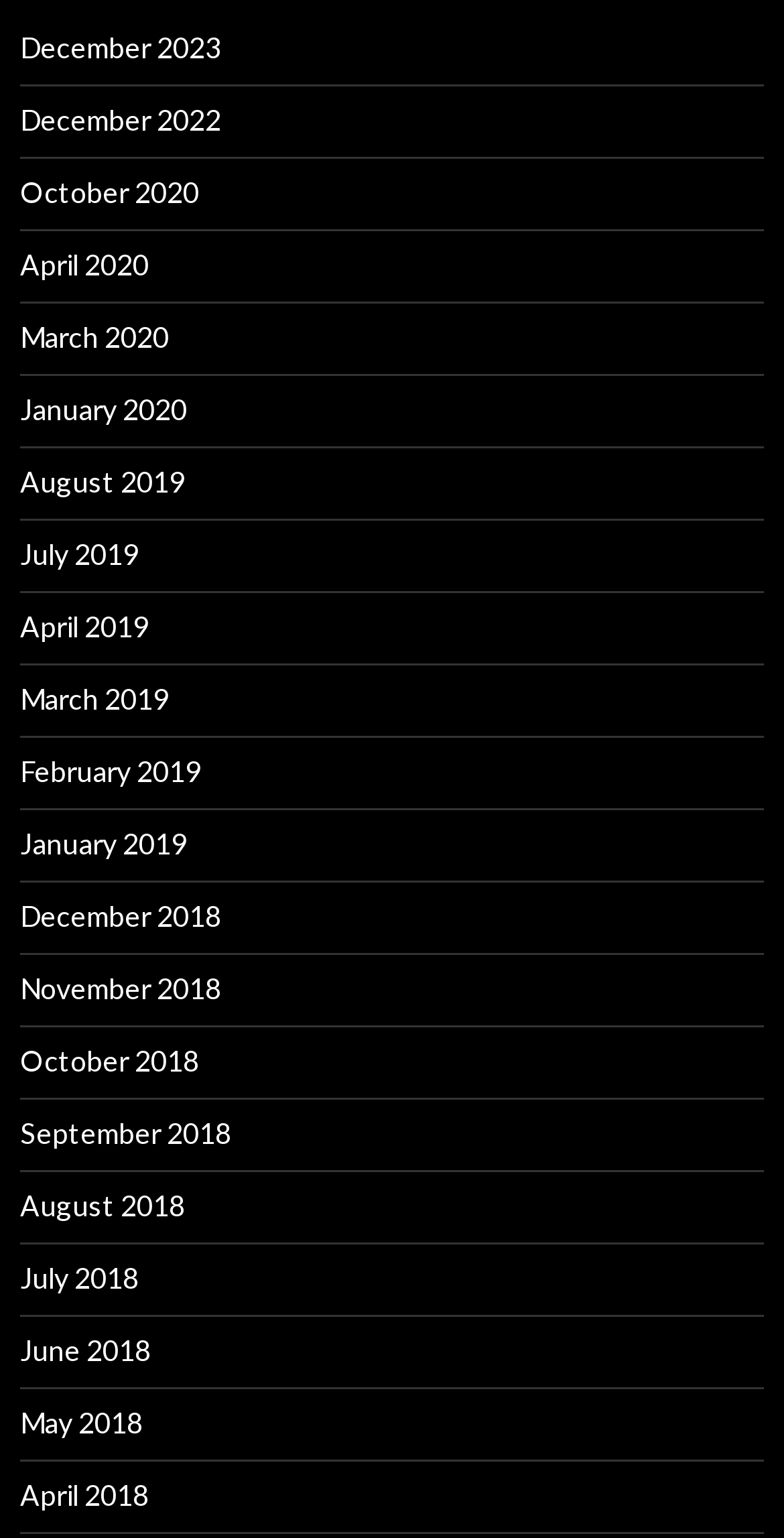What is the earliest month listed?
Offer a detailed and exhaustive answer to the question.

By examining the list of links, I found that the earliest month listed is June 2018, which is the last link in the list.